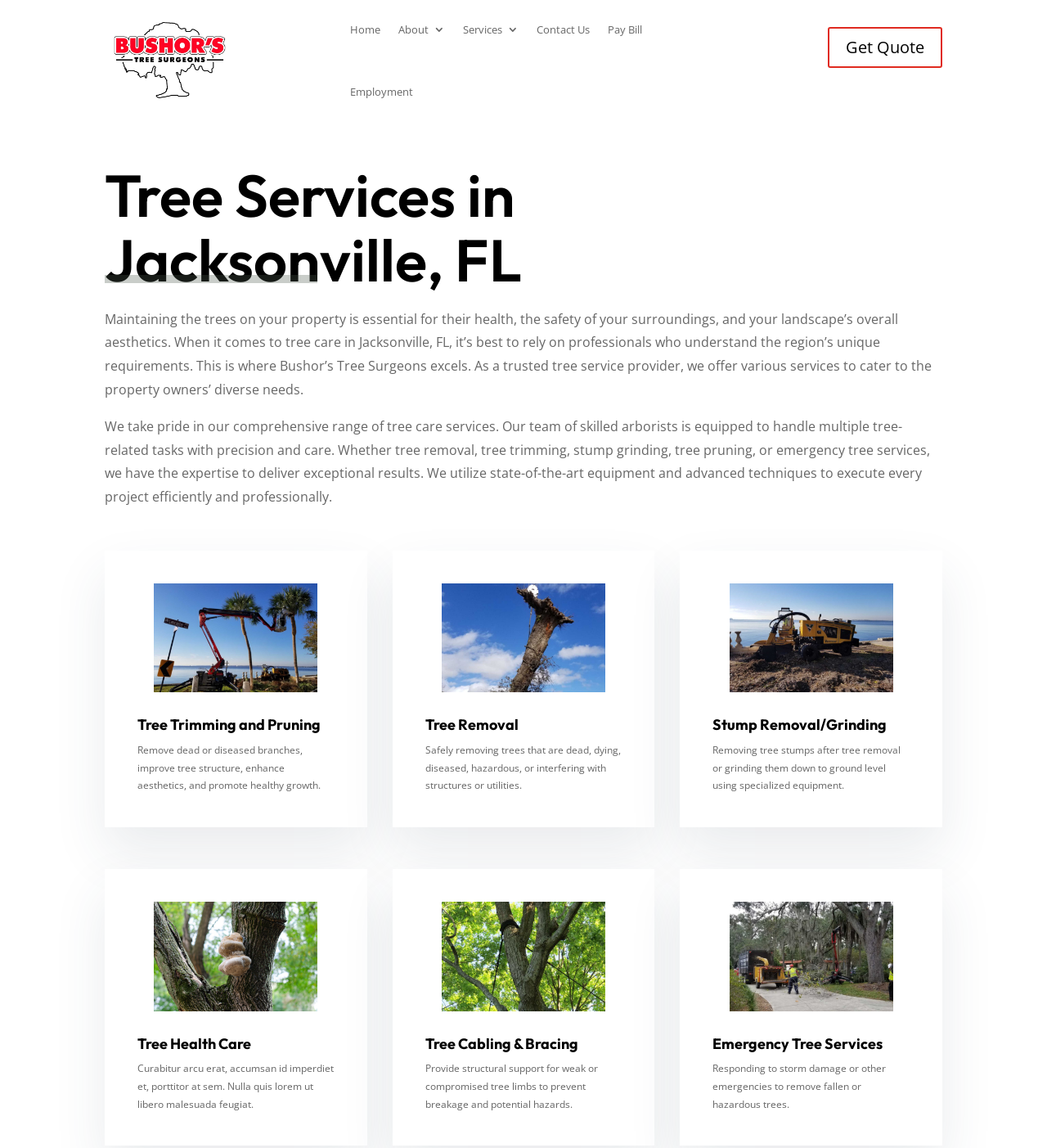Using the details from the image, please elaborate on the following question: What is the purpose of tree pruning?

Based on the webpage, tree pruning is done to remove dead or diseased branches, improve tree structure, enhance aesthetics, and promote healthy growth. This is stated in the static text element under the 'Tree Trimming and Pruning' heading.